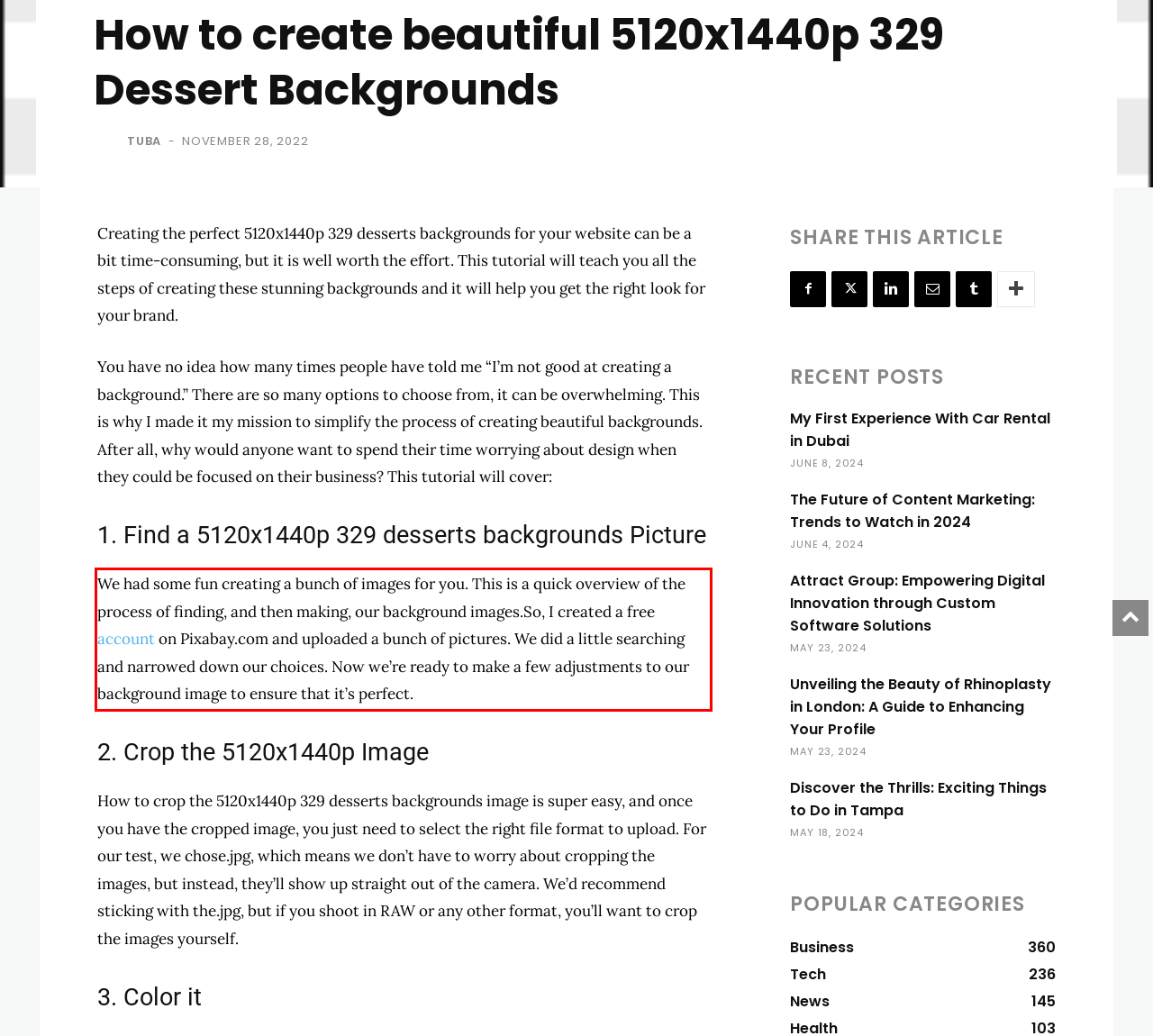With the given screenshot of a webpage, locate the red rectangle bounding box and extract the text content using OCR.

We had some fun creating a bunch of images for you. This is a quick overview of the process of finding, and then making, our background images.So, I created a free account on Pixabay.com and uploaded a bunch of pictures. We did a little searching and narrowed down our choices. Now we’re ready to make a few adjustments to our background image to ensure that it’s perfect.